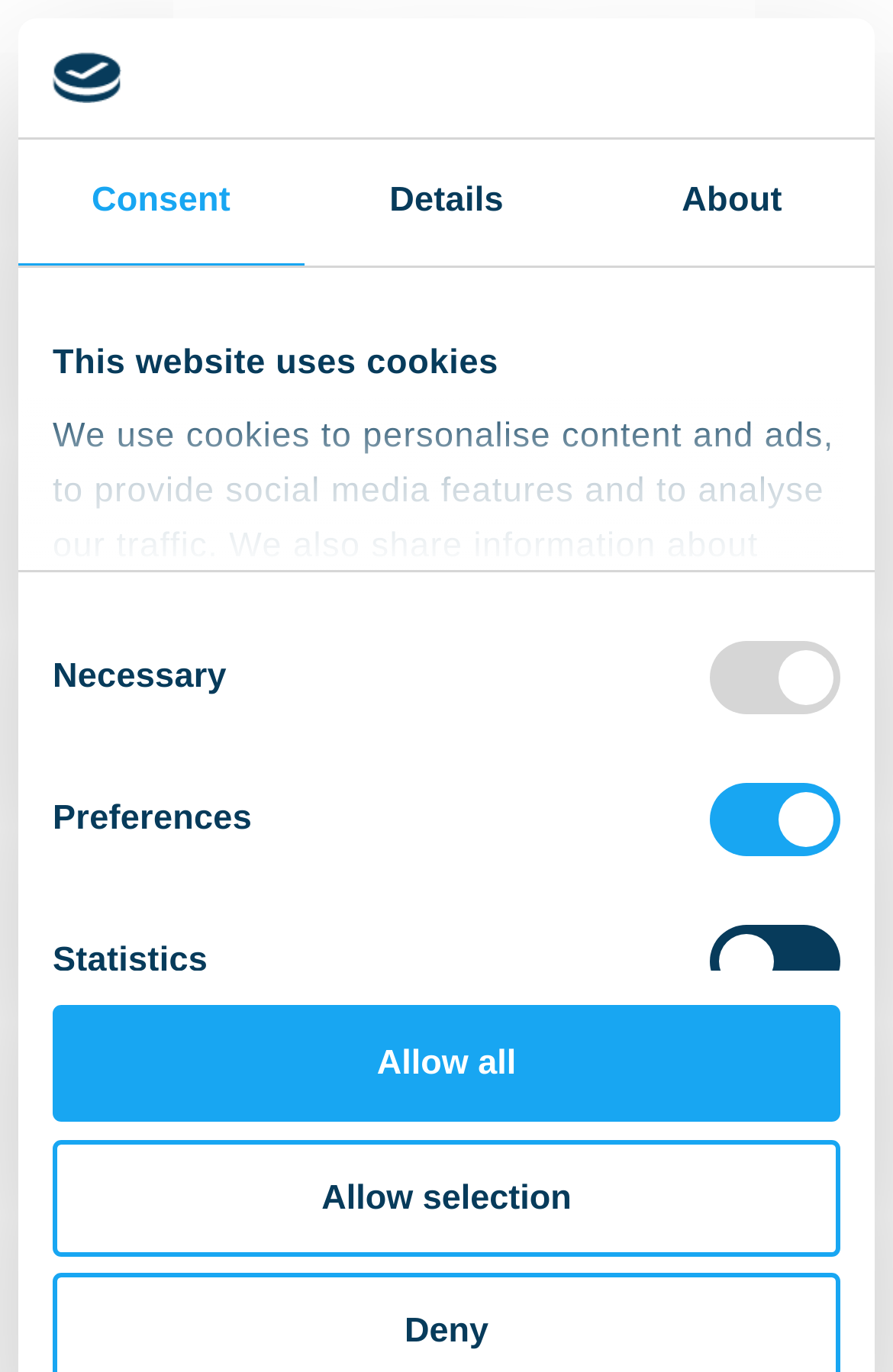How many tabs are in the tablist?
Look at the webpage screenshot and answer the question with a detailed explanation.

I counted the number of tabs in the tablist, which are 'Consent', 'Details', and 'About', so there are 3 tabs in total.